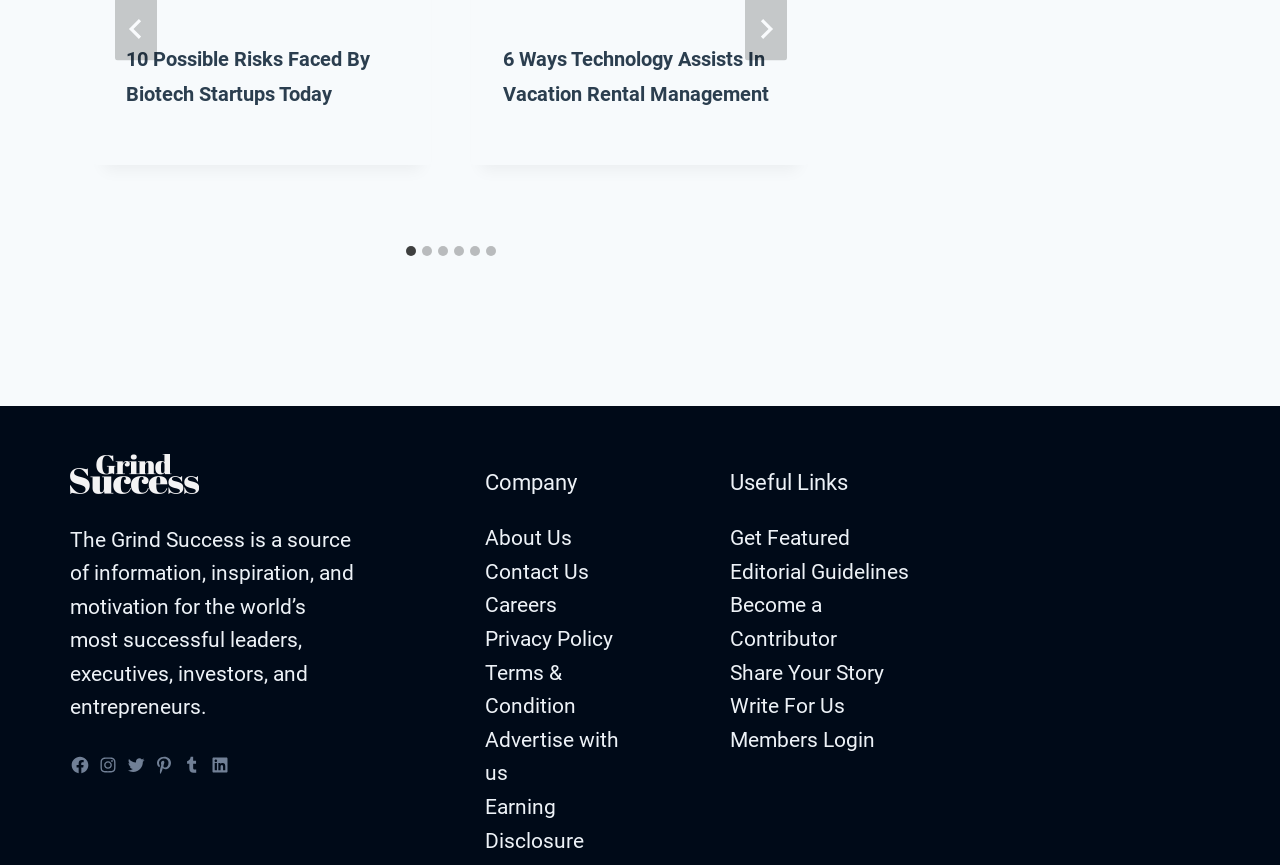Kindly determine the bounding box coordinates for the clickable area to achieve the given instruction: "Click the link to read about 10 Possible Risks Faced By Biotech Startups Today".

[0.098, 0.054, 0.289, 0.122]